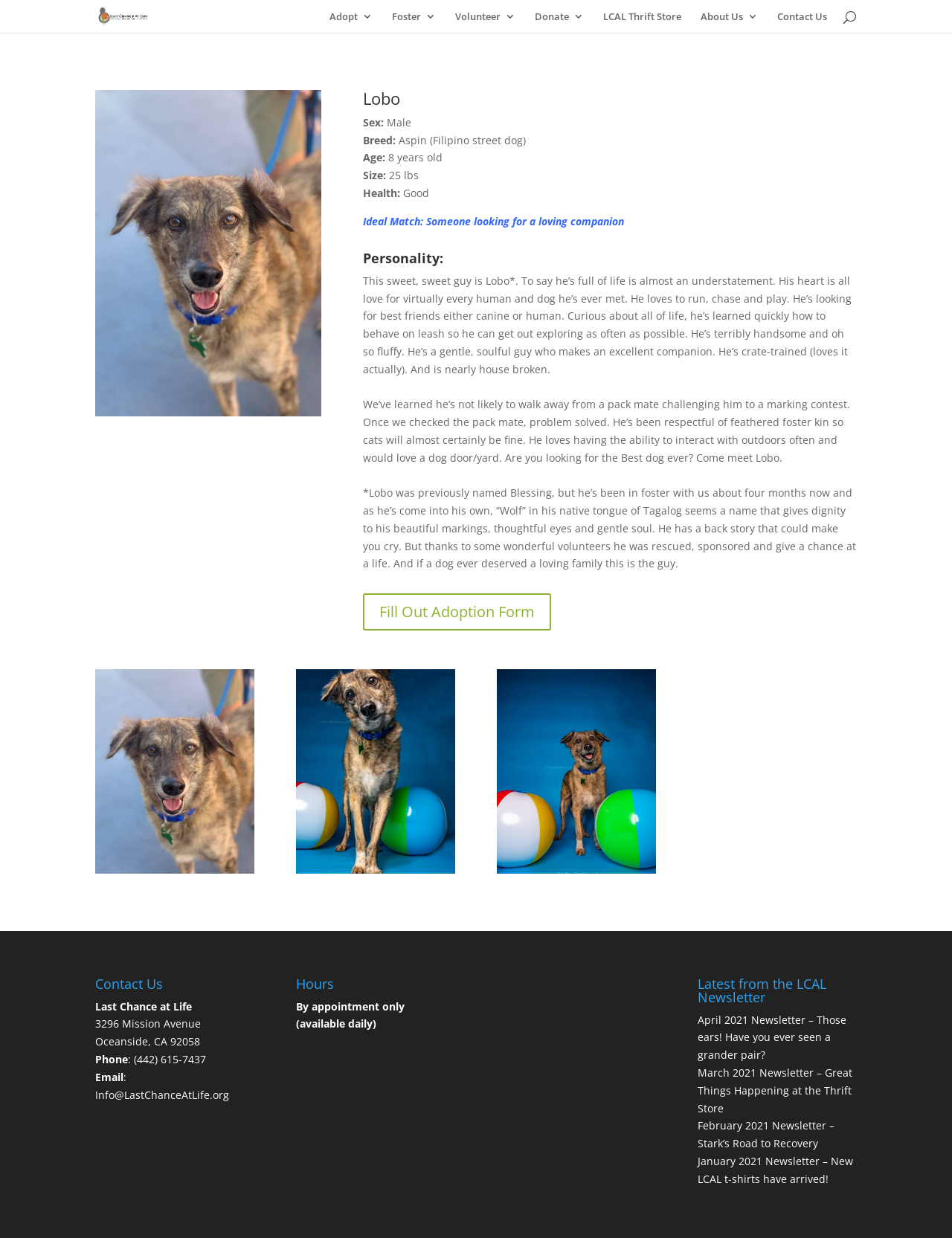What is the phone number of Last Chance at Life?
Examine the screenshot and reply with a single word or phrase.

(442) 615-7437